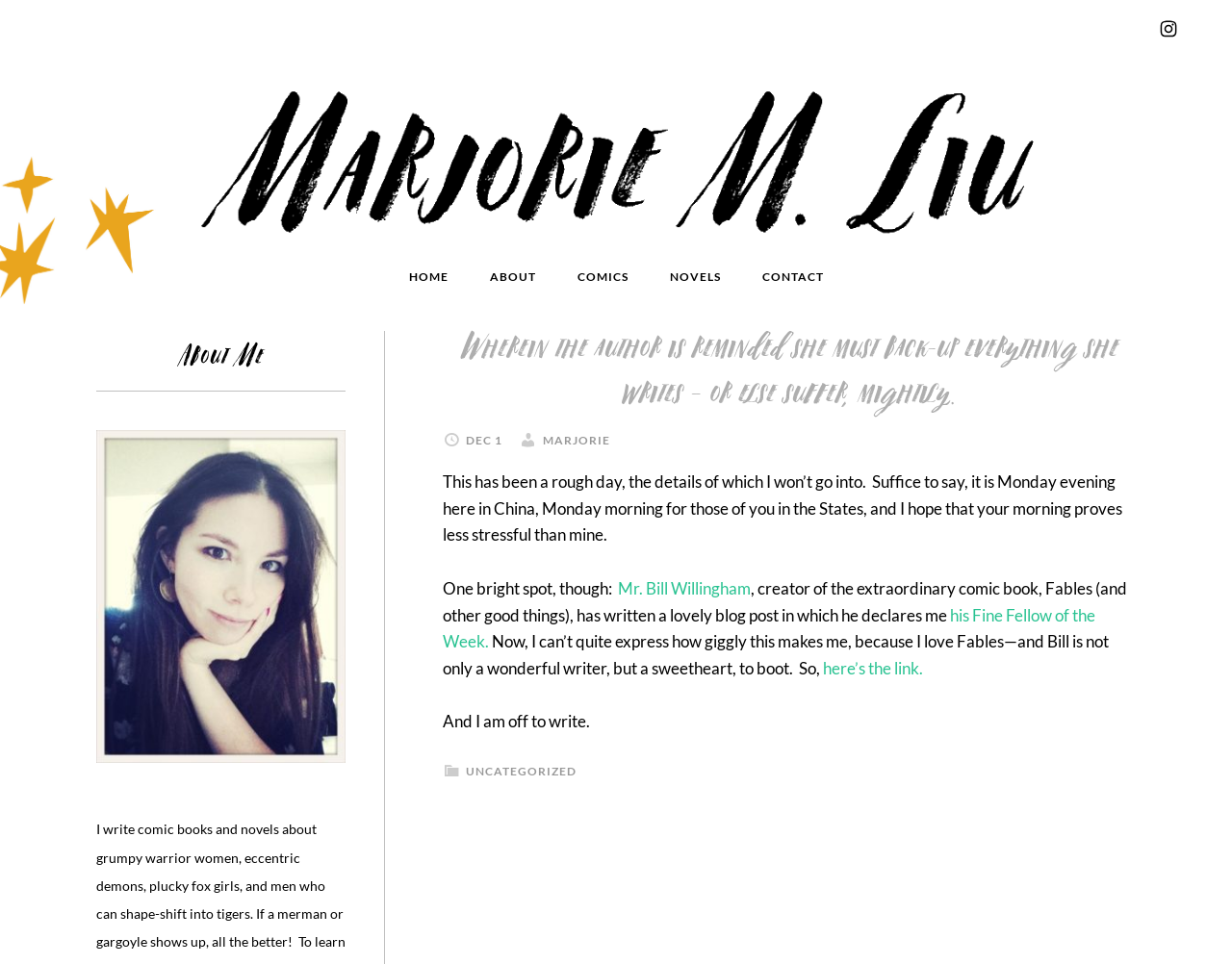What is the main heading of this webpage? Please extract and provide it.

Wherein the author is reminded she must back-up everything she writes – or else suffer, mightily.